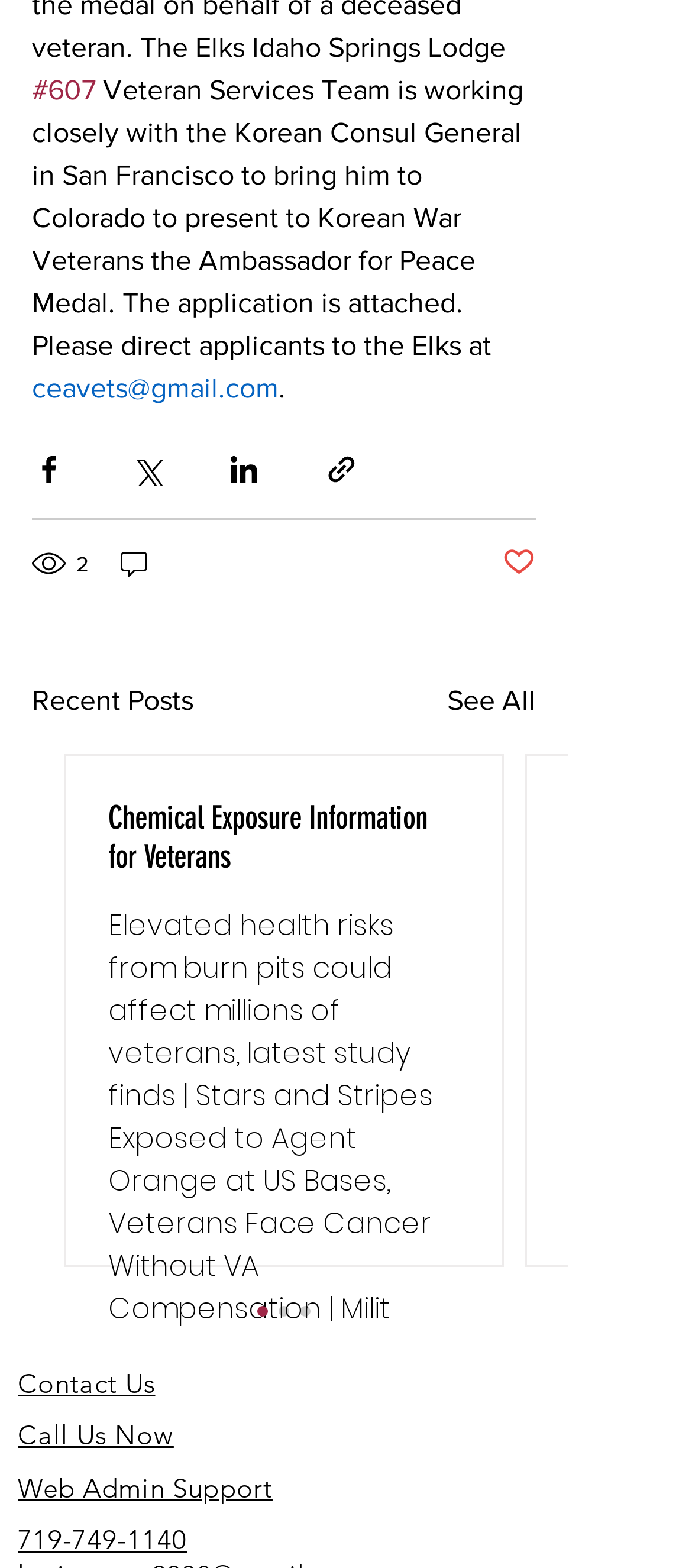Pinpoint the bounding box coordinates of the clickable element to carry out the following instruction: "Contact the team via email."

[0.046, 0.238, 0.403, 0.257]